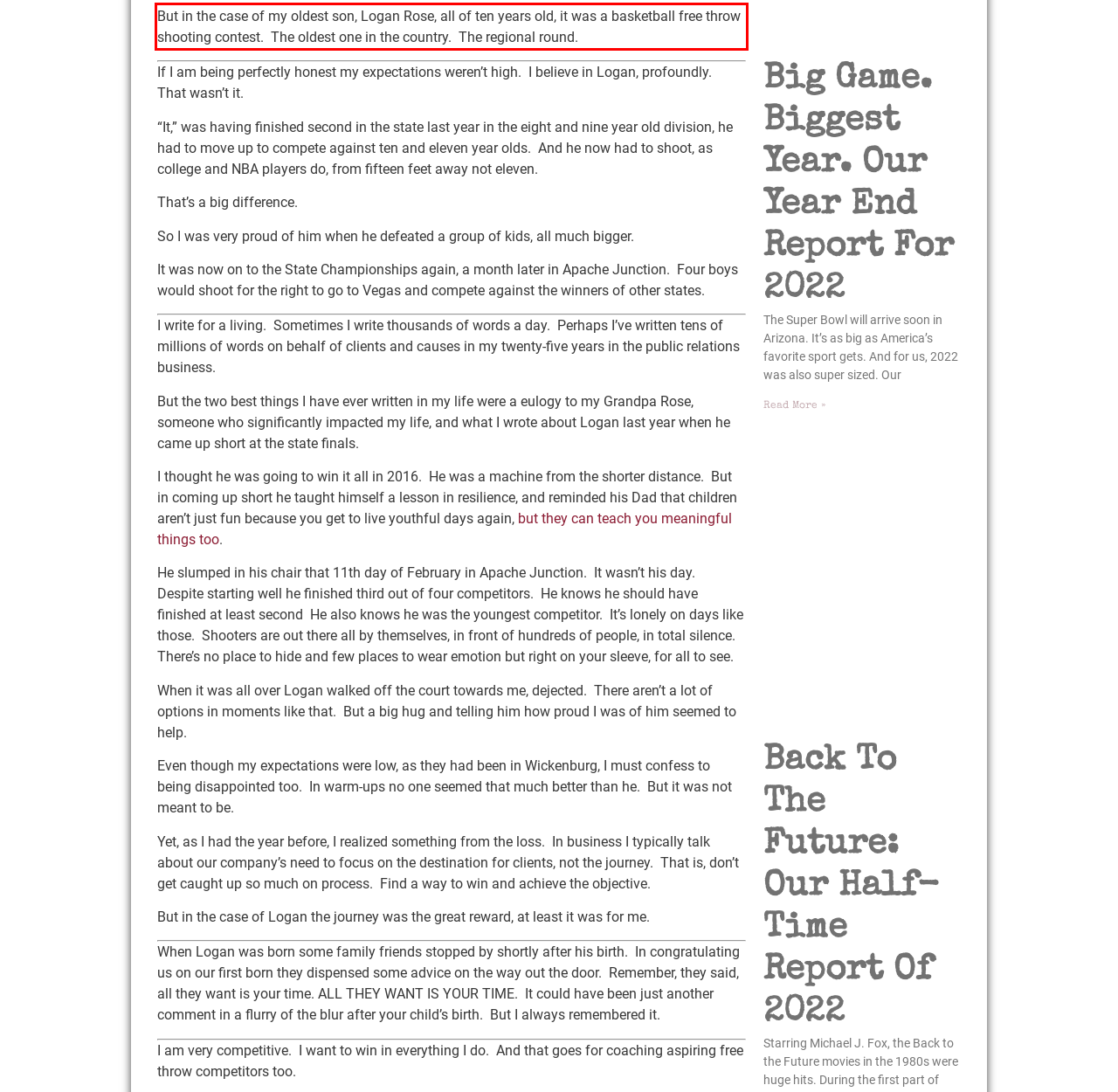Please examine the webpage screenshot and extract the text within the red bounding box using OCR.

But in the case of my oldest son, Logan Rose, all of ten years old, it was a basketball free throw shooting contest. The oldest one in the country. The regional round.